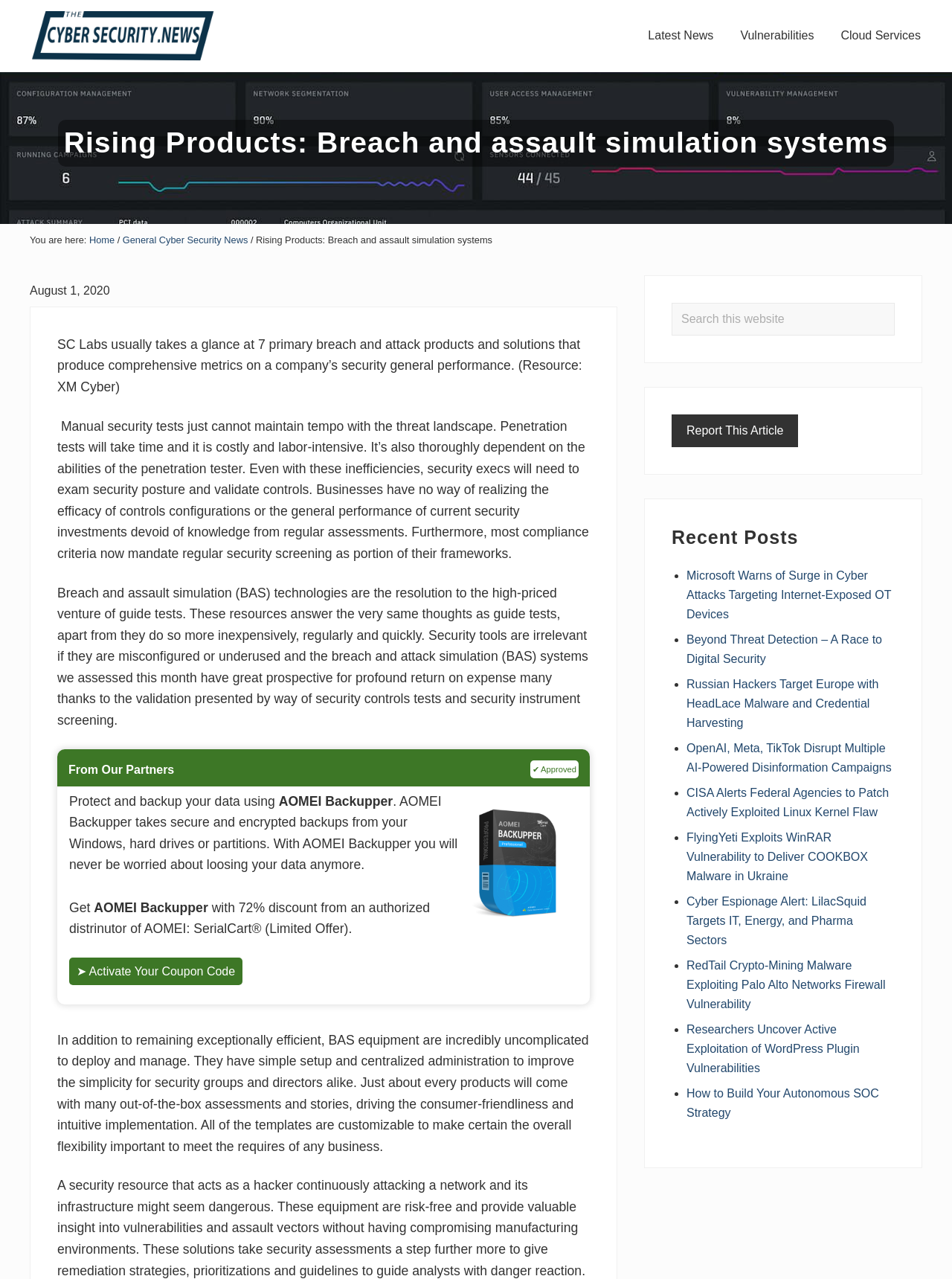Please identify the bounding box coordinates of the area I need to click to accomplish the following instruction: "Click on the 'Report This Article' link".

[0.705, 0.324, 0.839, 0.35]